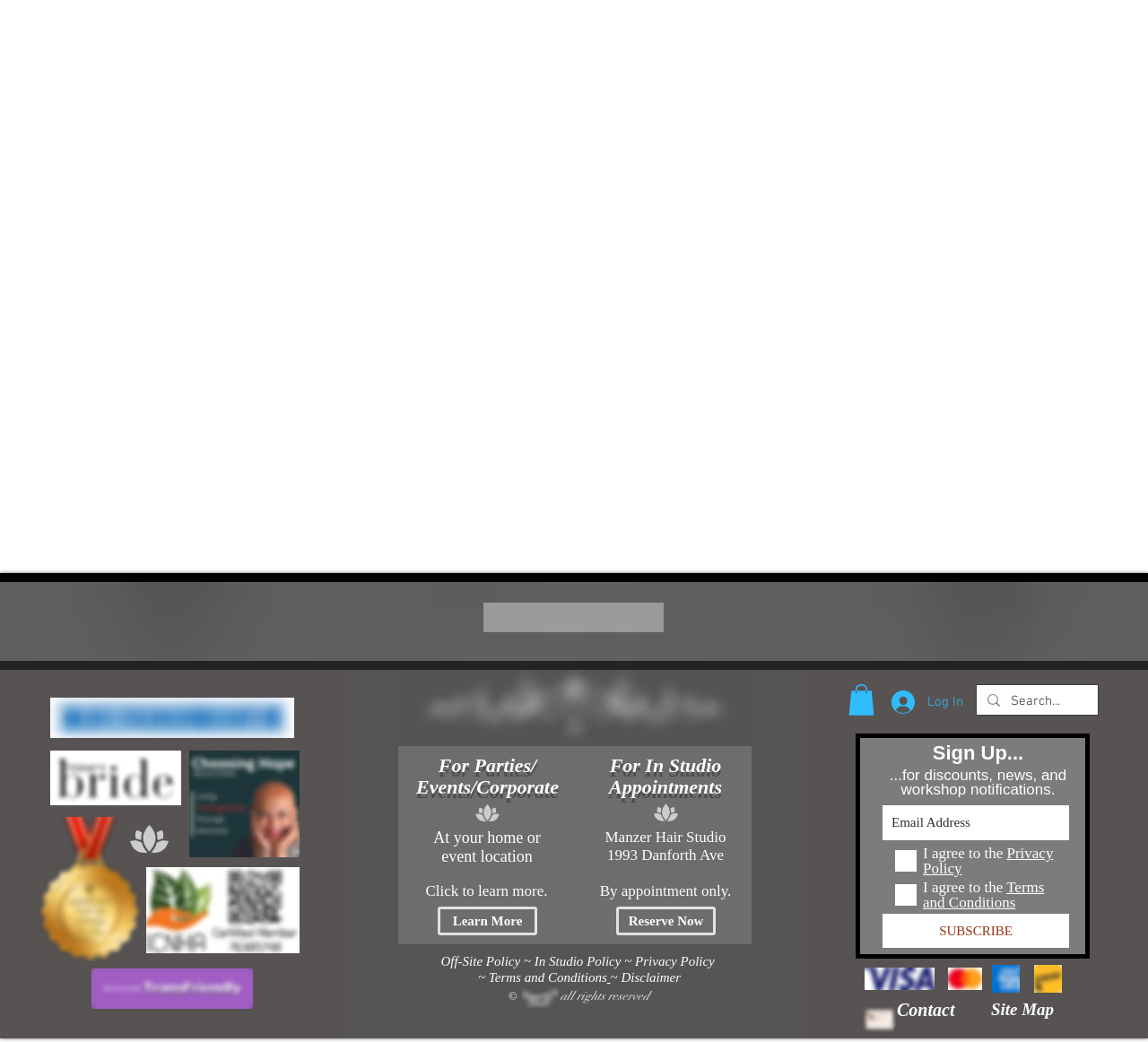Determine the bounding box coordinates of the clickable region to carry out the instruction: "Log in to your account".

[0.766, 0.658, 0.85, 0.69]